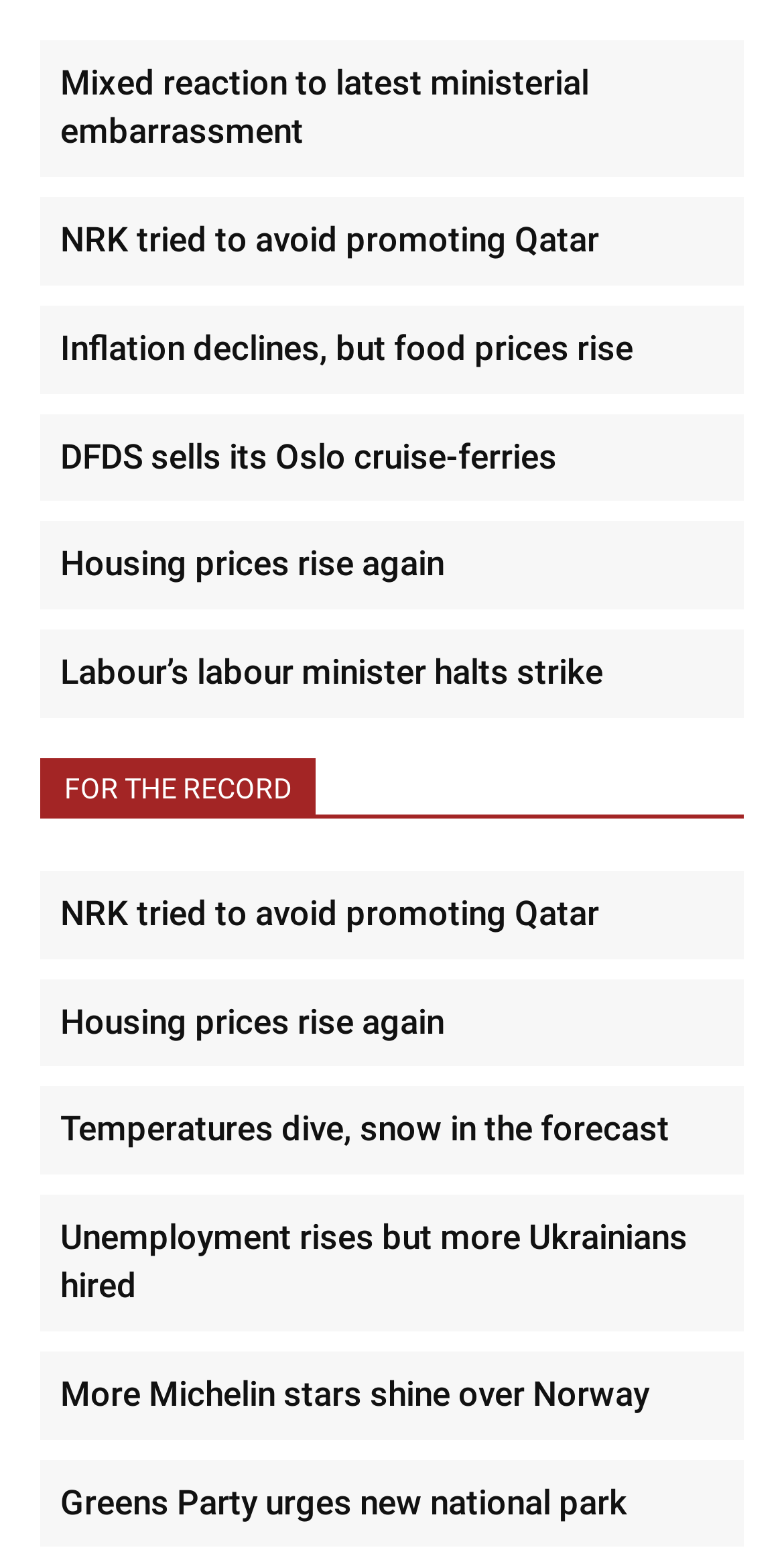Please identify the bounding box coordinates of the element's region that I should click in order to complete the following instruction: "Explore Economics news". The bounding box coordinates consist of four float numbers between 0 and 1, i.e., [left, top, right, bottom].

None